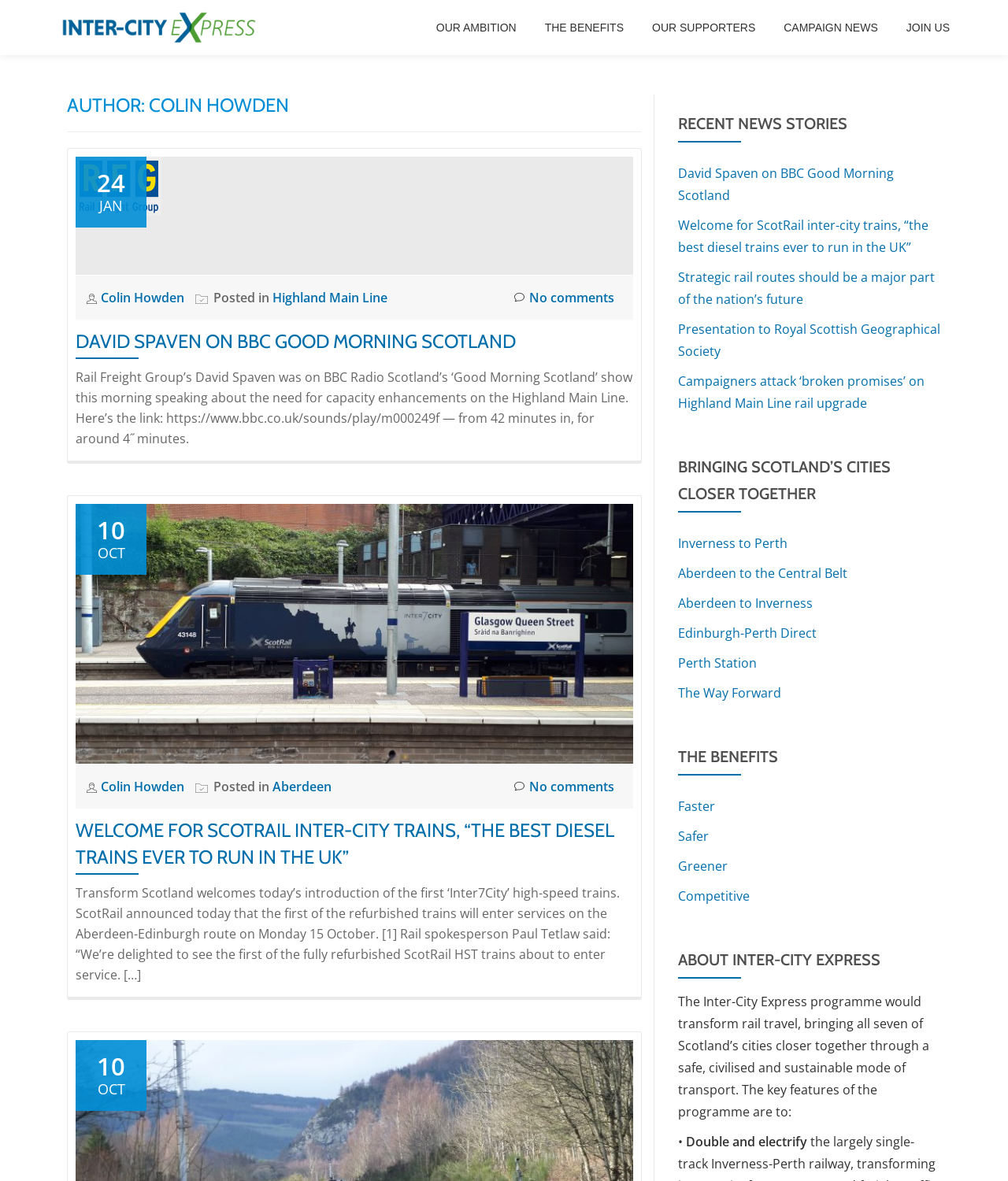Determine the bounding box coordinates of the area to click in order to meet this instruction: "Explore the 'BRINGING SCOTLAND’S CITIES CLOSER TOGETHER' section".

[0.673, 0.384, 0.934, 0.429]